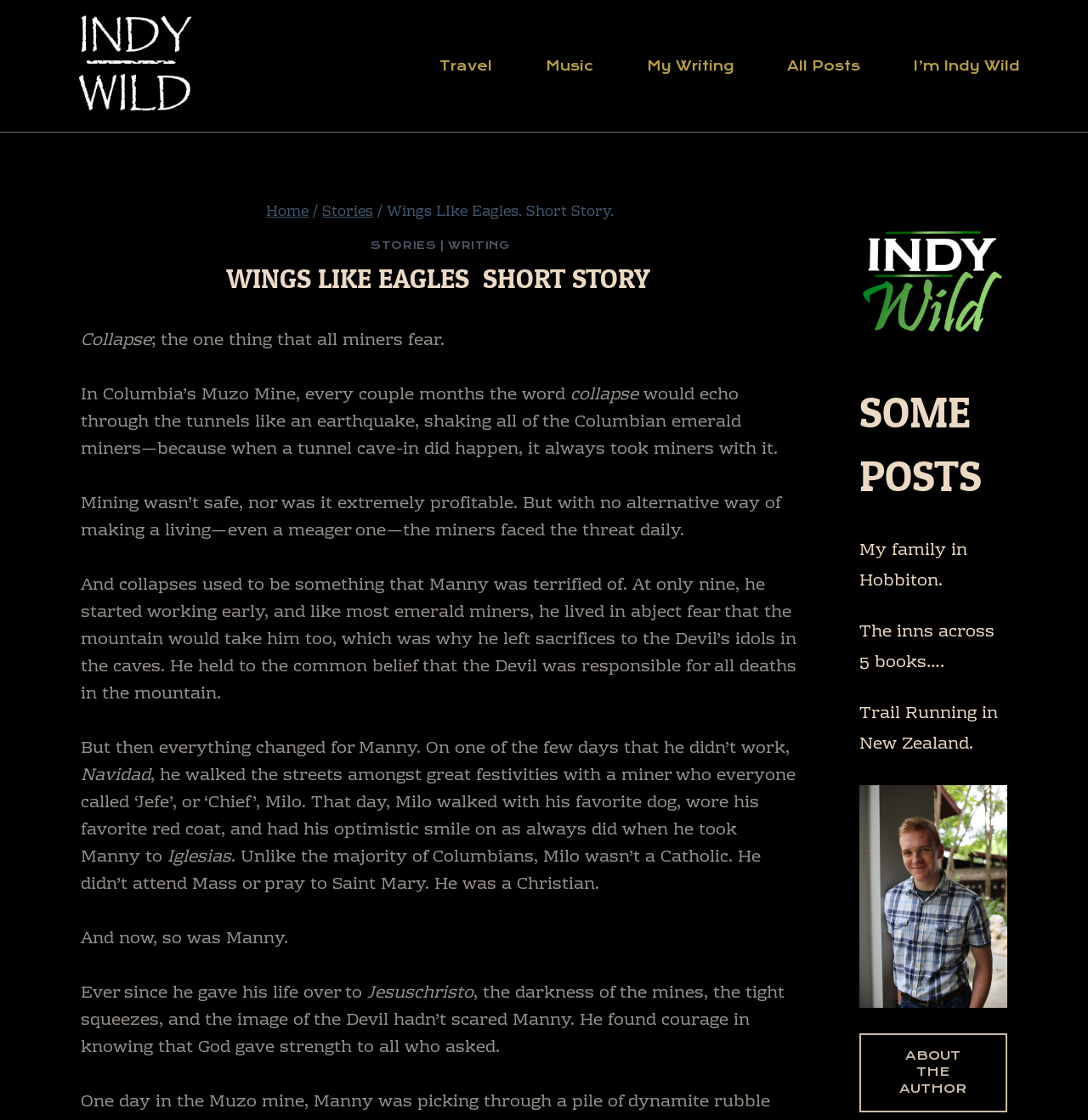Extract the bounding box coordinates of the UI element described: "My family in Hobbiton.". Provide the coordinates in the format [left, top, right, bottom] with values ranging from 0 to 1.

[0.79, 0.479, 0.889, 0.532]